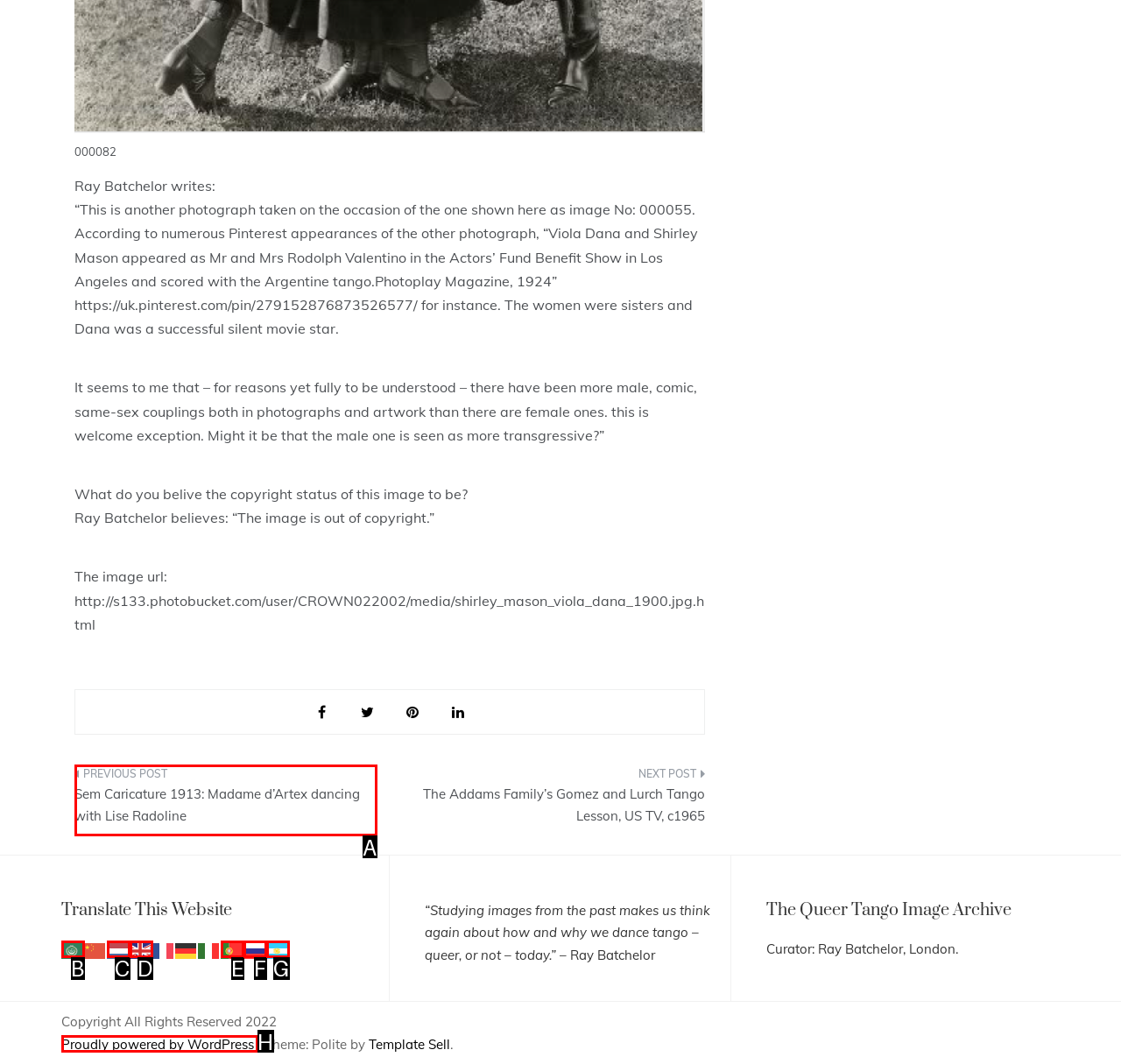Please indicate which option's letter corresponds to the task: Translate this website to Arabic by examining the highlighted elements in the screenshot.

B